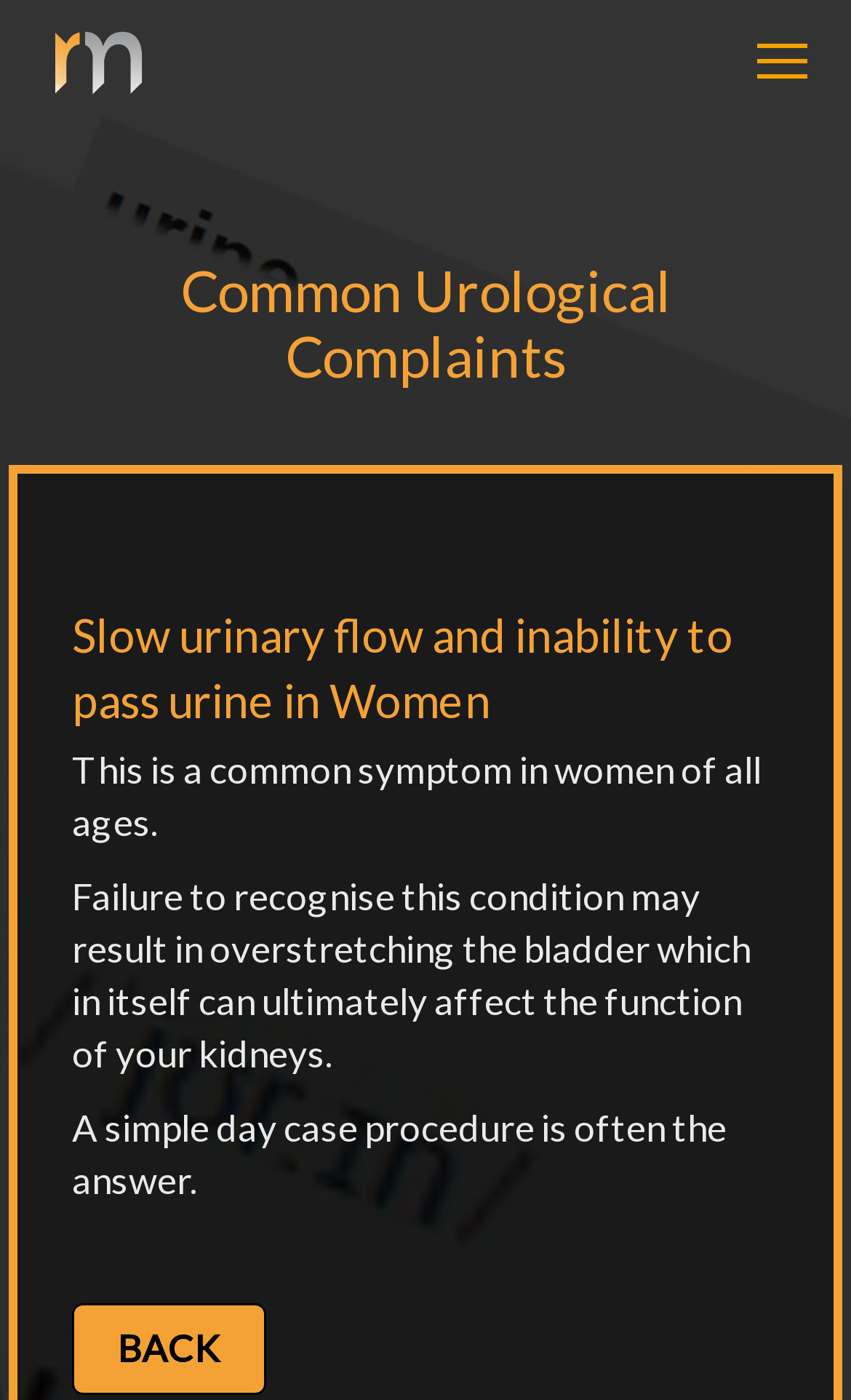Using the webpage screenshot, find the UI element described by Tools. Provide the bounding box coordinates in the format (top-left x, top-left y, bottom-right x, bottom-right y), ensuring all values are floating point numbers between 0 and 1.

None